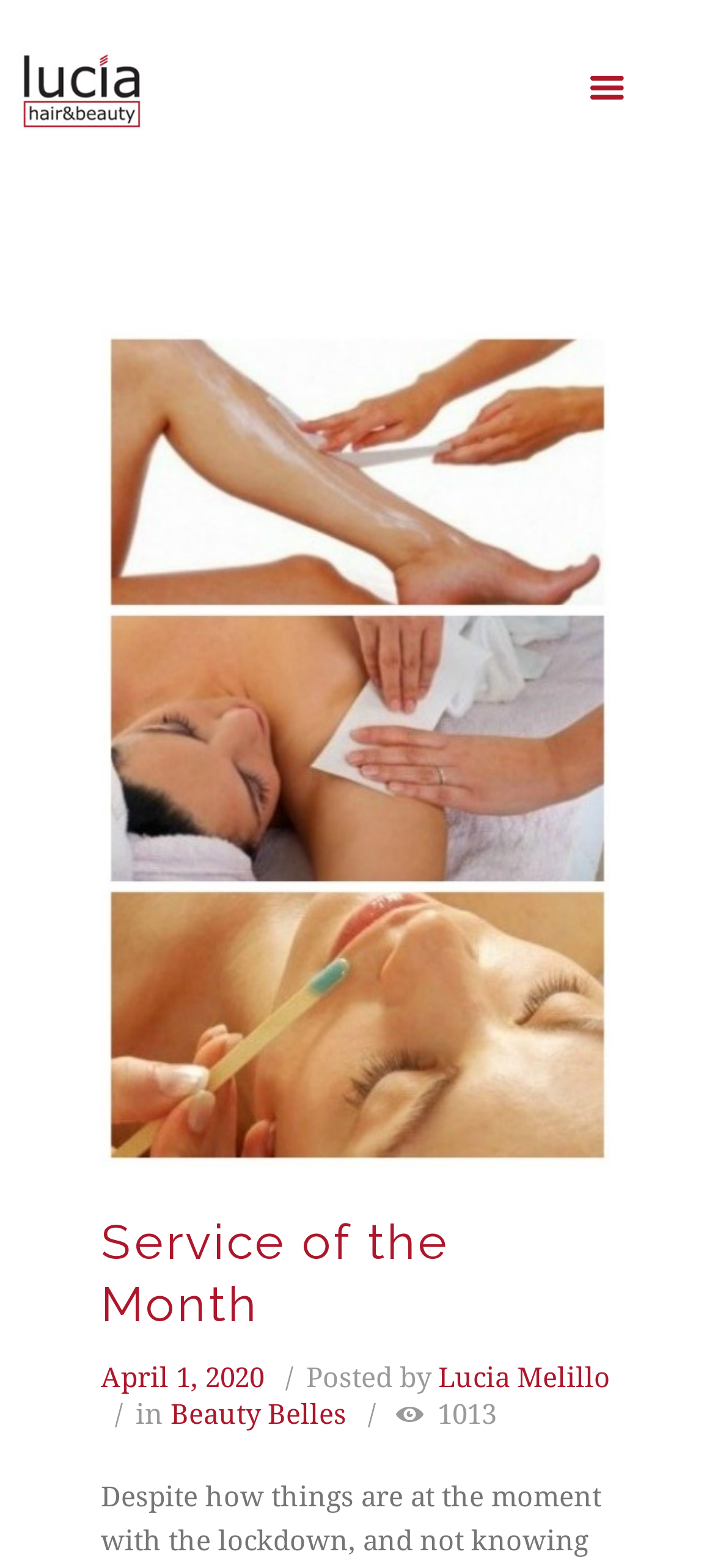Answer the question below using just one word or a short phrase: 
What is the name of the service?

Service of the Month